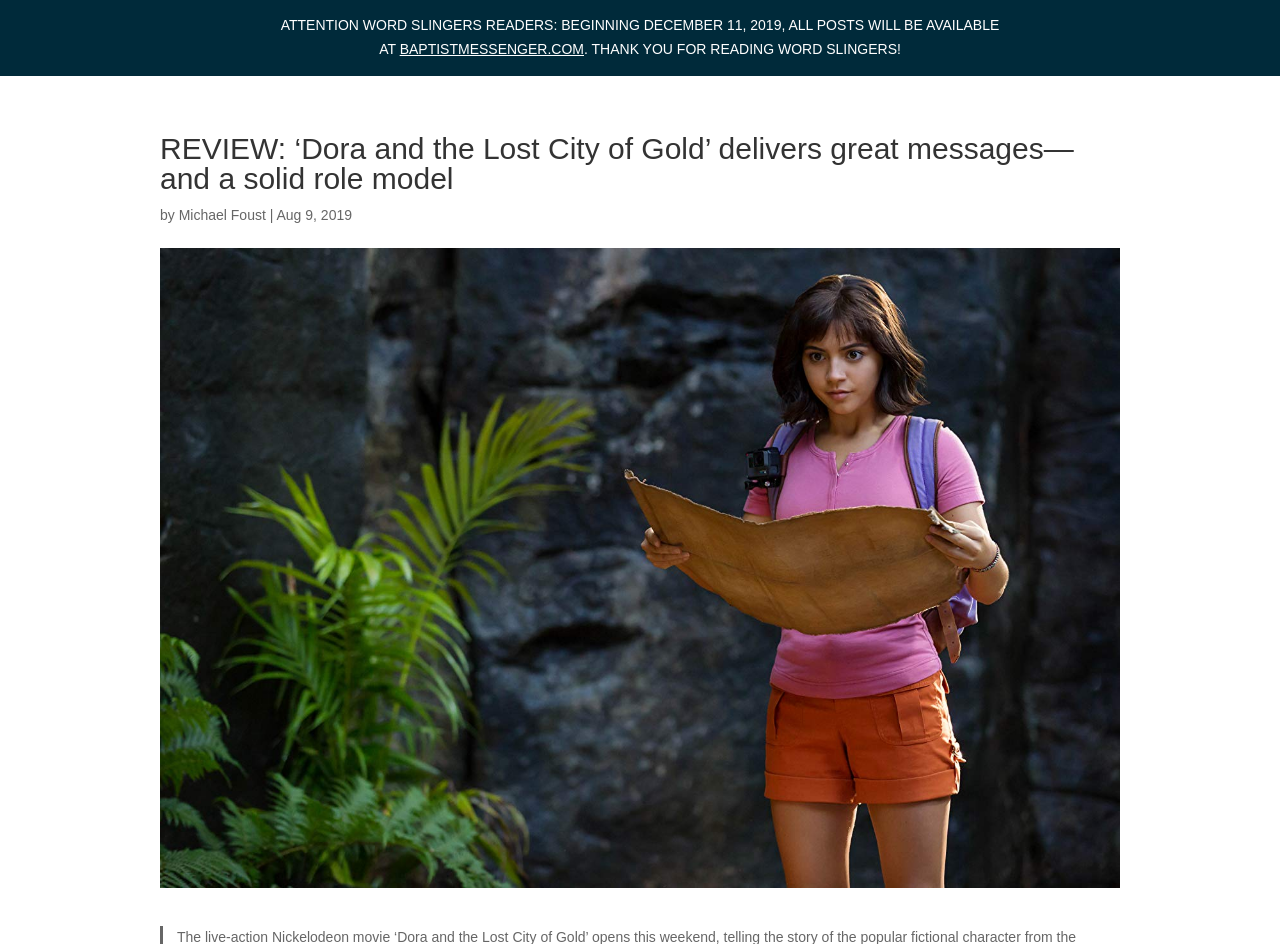Show the bounding box coordinates for the HTML element described as: "Dart Board Basics".

None